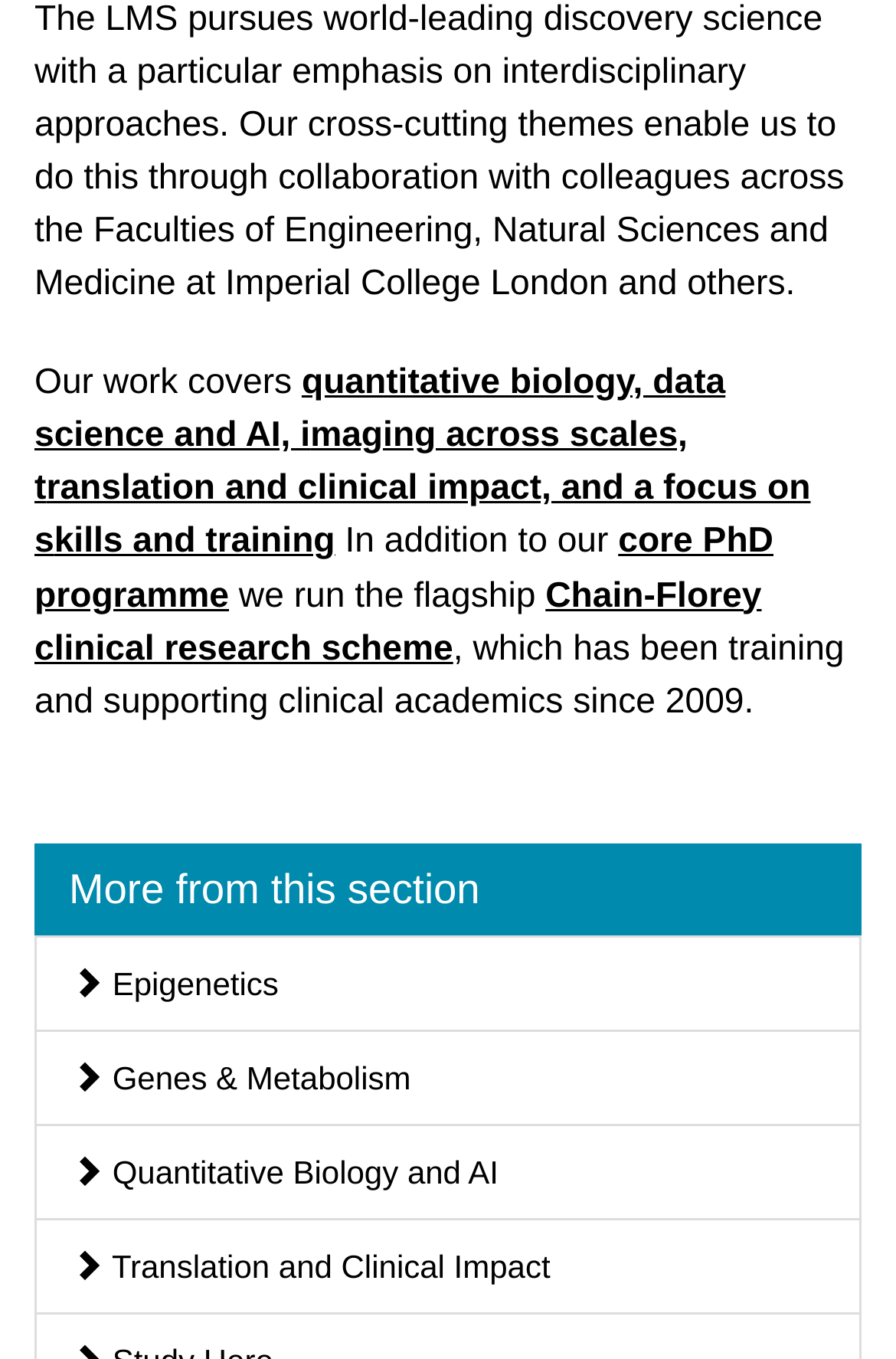Could you find the bounding box coordinates of the clickable area to complete this instruction: "Read about Translation and Clinical Impact"?

[0.038, 0.896, 0.962, 0.967]